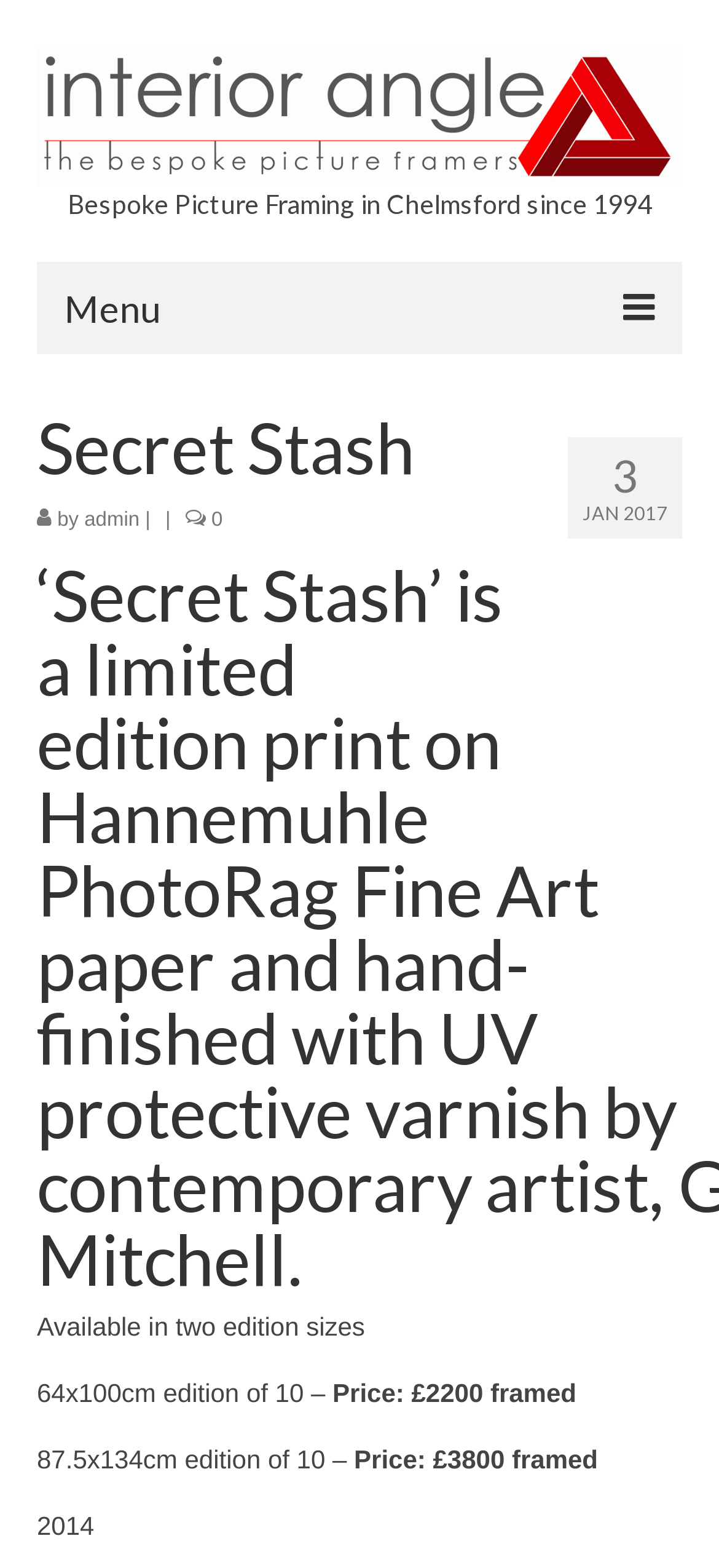What is the price of the 87.5x134cm print?
Use the image to give a comprehensive and detailed response to the question.

I found the answer by looking at the text that describes the available editions, which mentions '87.5x134cm edition of 10 – £3800 framed'.